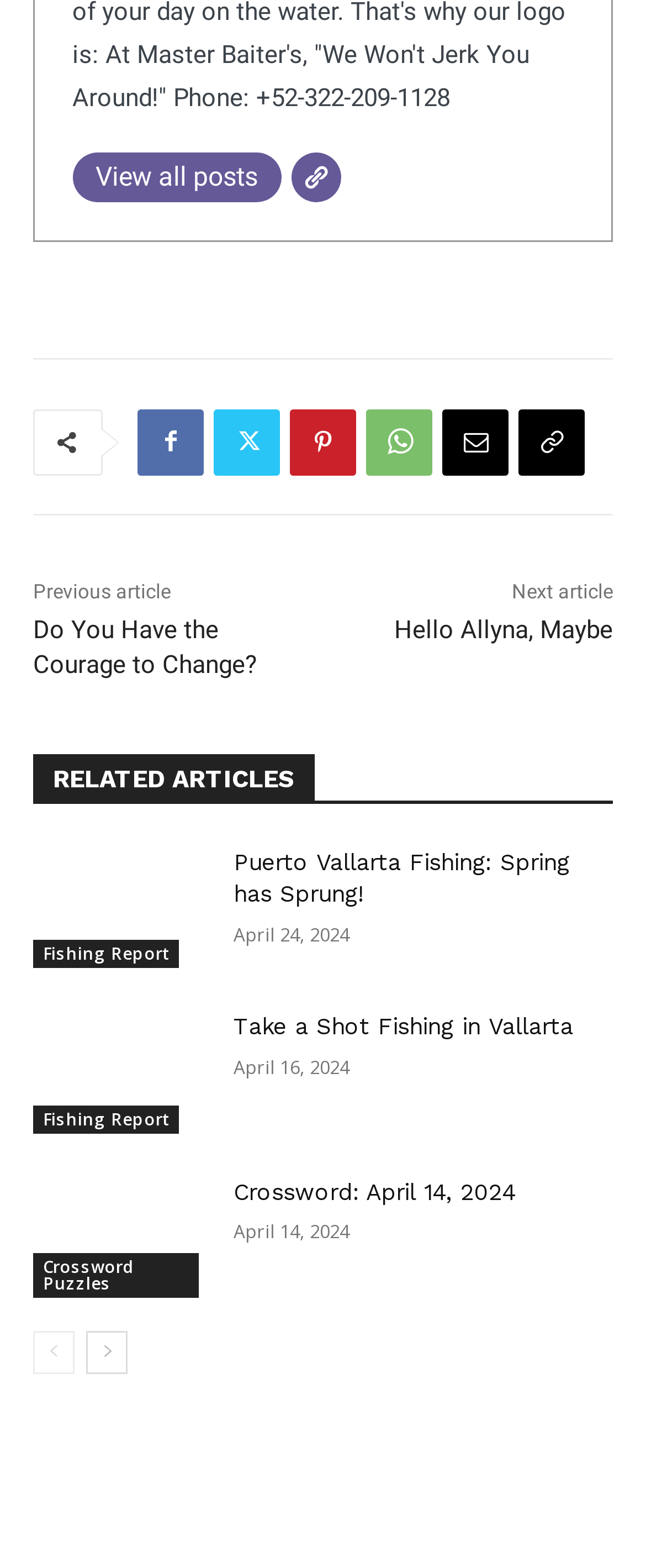Please find the bounding box coordinates of the element that must be clicked to perform the given instruction: "Click on 'Rachel Zegler'". The coordinates should be four float numbers from 0 to 1, i.e., [left, top, right, bottom].

None